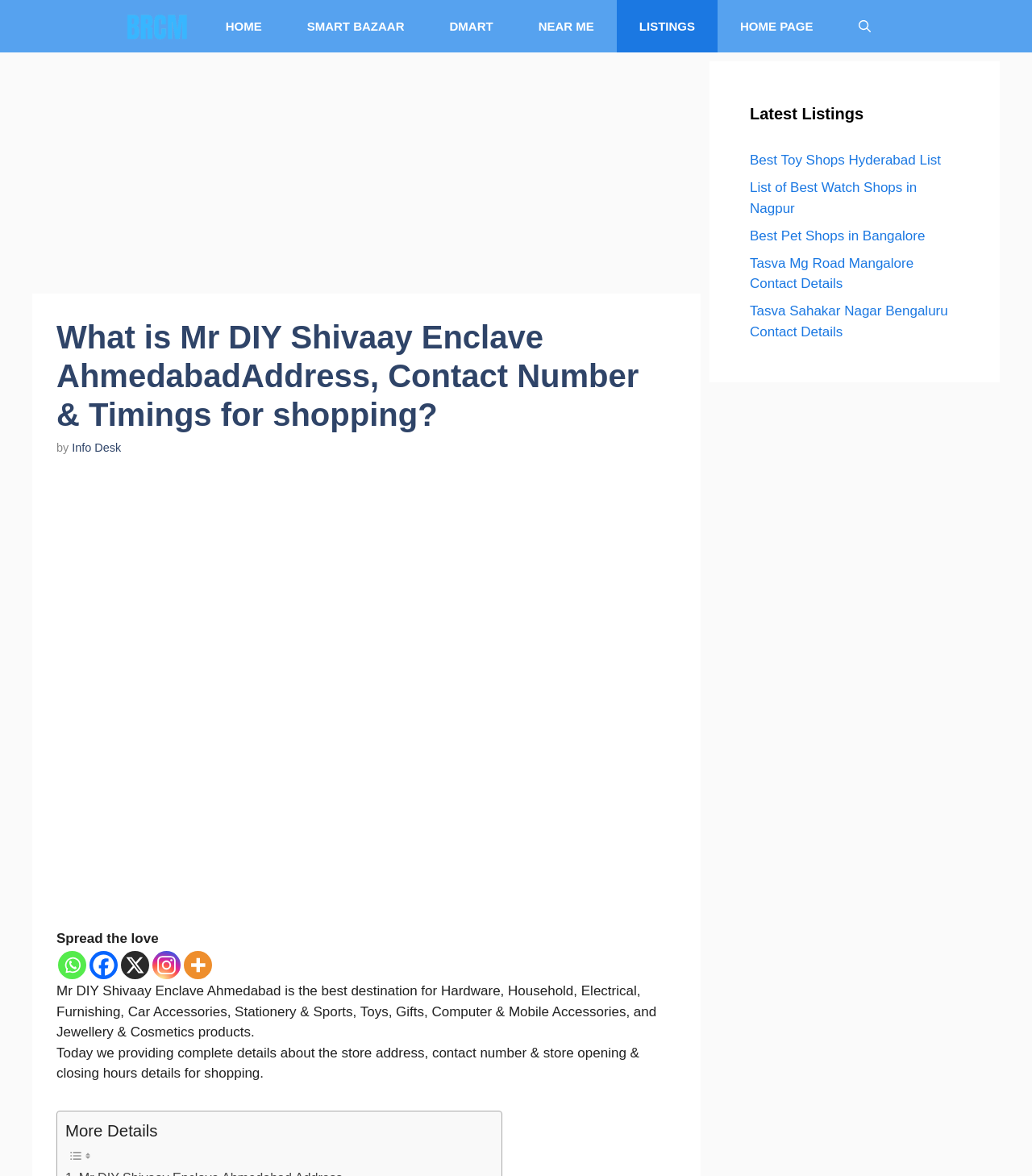Refer to the screenshot and give an in-depth answer to this question: What type of products does Mr DIY Shivaay Enclave Ahmedabad offer?

Based on the webpage content, it is mentioned that Mr DIY Shivaay Enclave Ahmedabad is the best destination for various products including Hardware, Household, Electrical, Furnishing, Car Accessories, Stationery & Sports, Toys, Gifts, Computer & Mobile Accessories, and Jewellery & Cosmetics.